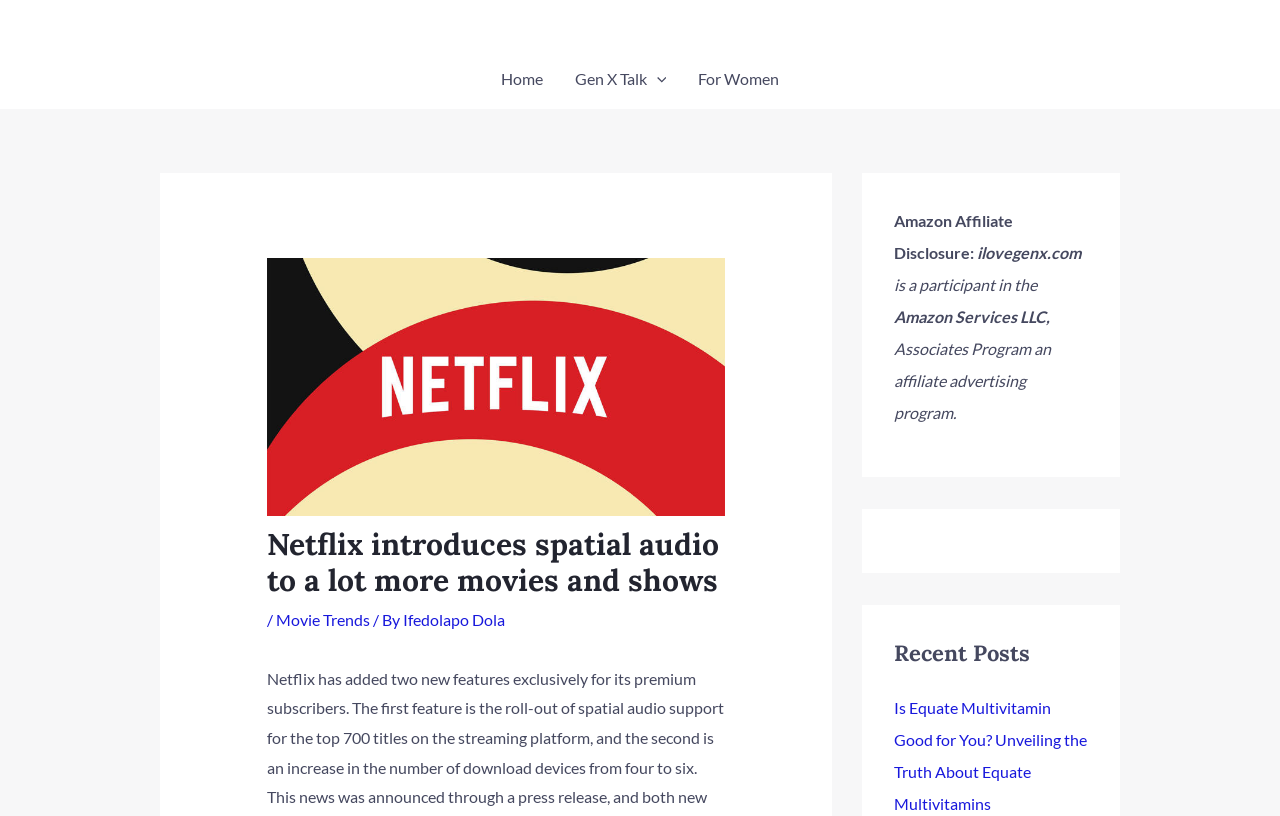Generate the text content of the main heading of the webpage.

Netflix introduces spatial audio to a lot more movies and shows